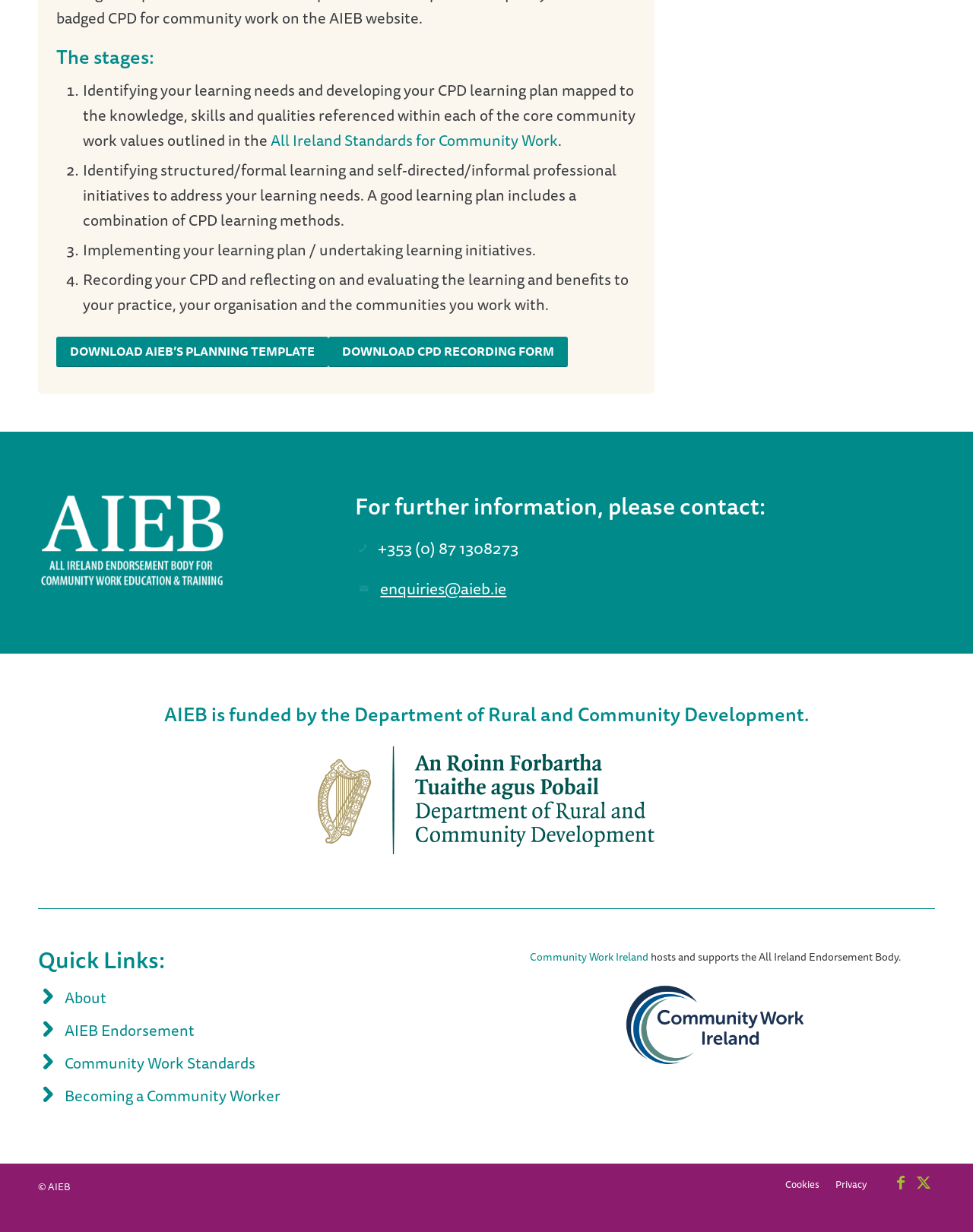Locate the bounding box coordinates of the element to click to perform the following action: 'Click the 'Parcourir les applications' button'. The coordinates should be given as four float values between 0 and 1, in the form of [left, top, right, bottom].

None